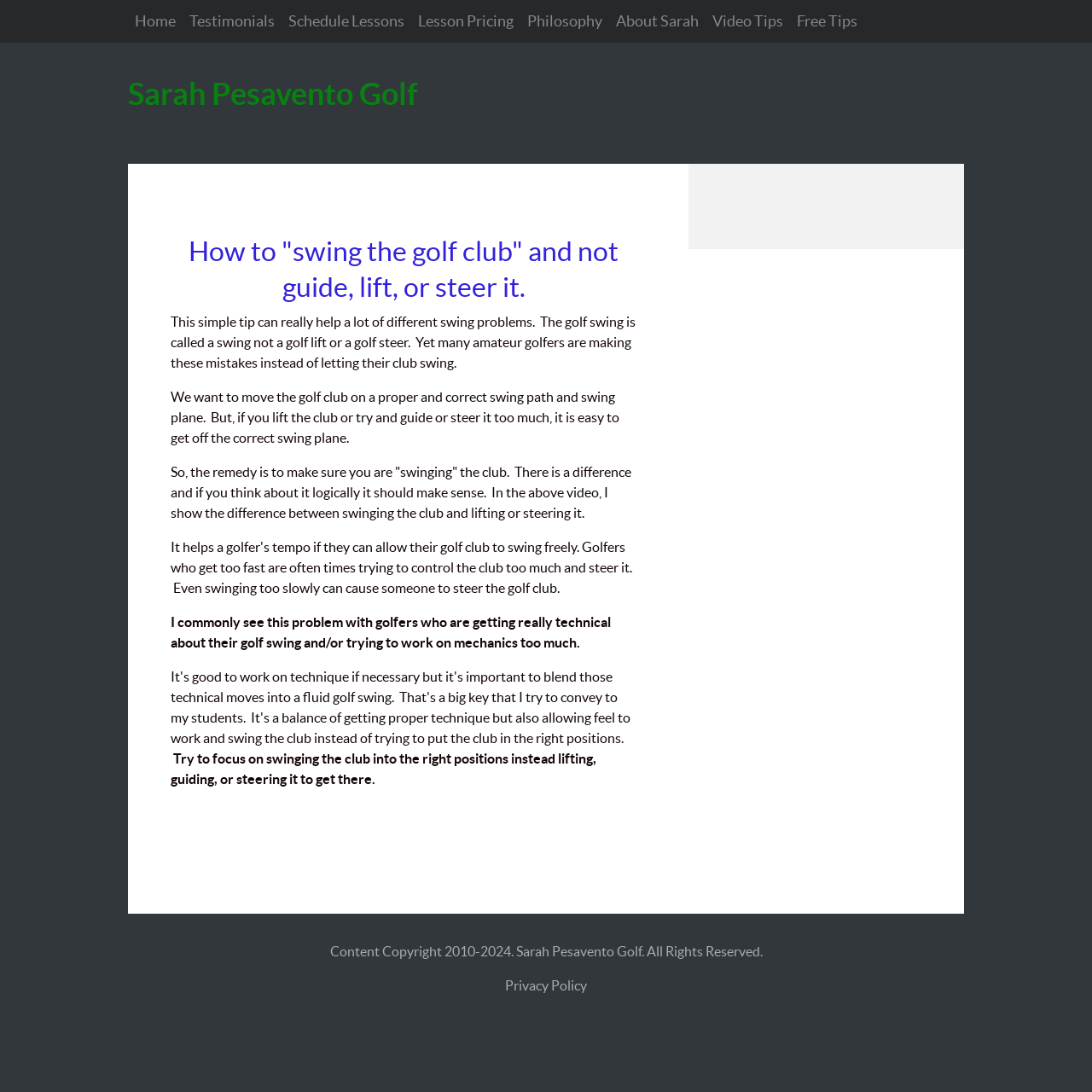What is the purpose of the video mentioned in the webpage?
Please look at the screenshot and answer in one word or a short phrase.

To show the difference